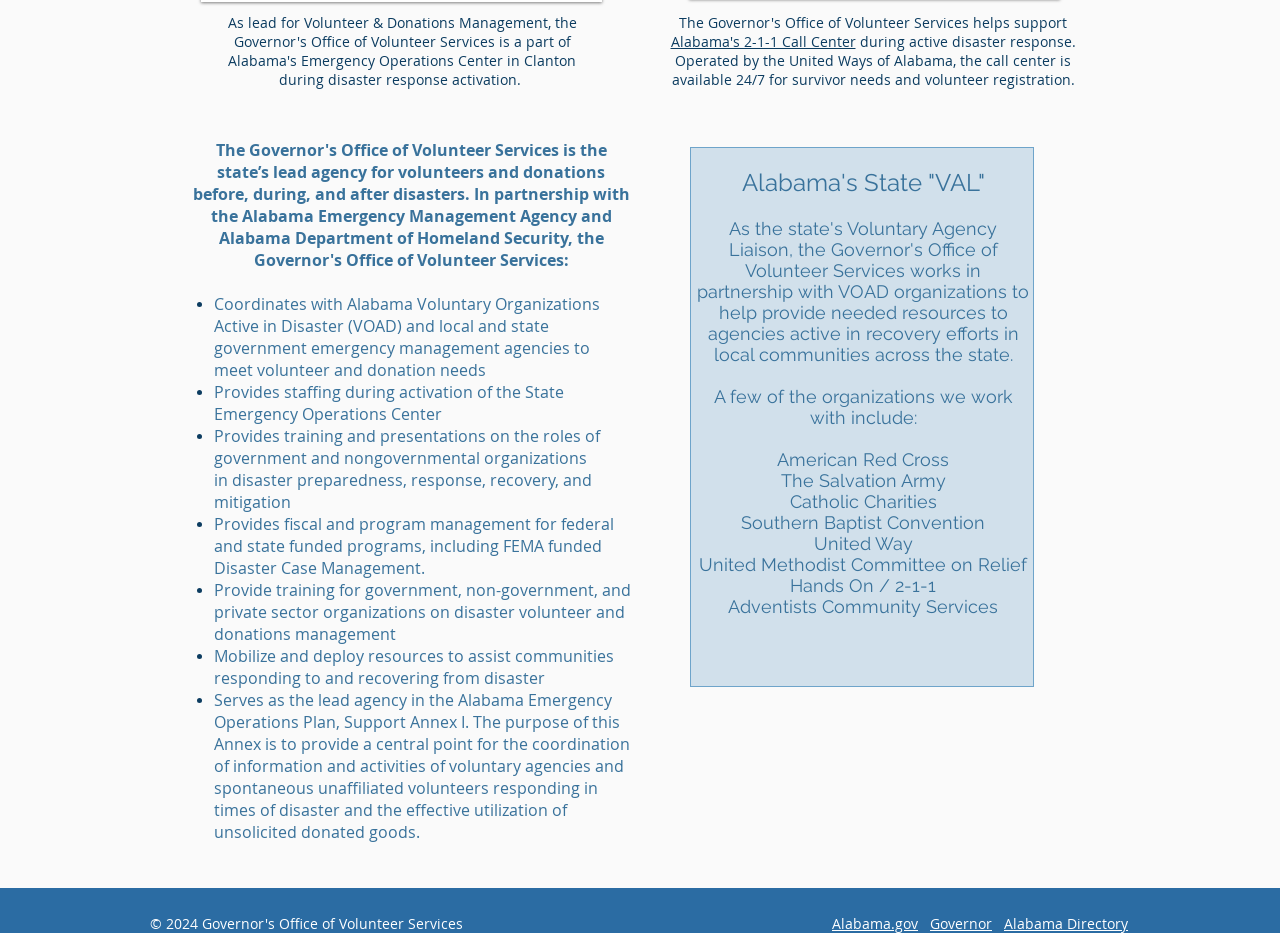Provide the bounding box coordinates of the UI element this sentence describes: "Alabama.gov".

[0.65, 0.98, 0.717, 1.0]